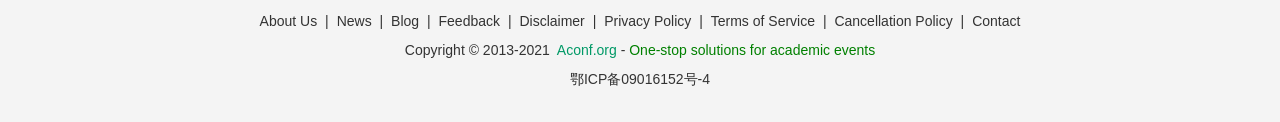Please determine the bounding box coordinates of the section I need to click to accomplish this instruction: "Click on About Us".

[0.203, 0.088, 0.248, 0.26]